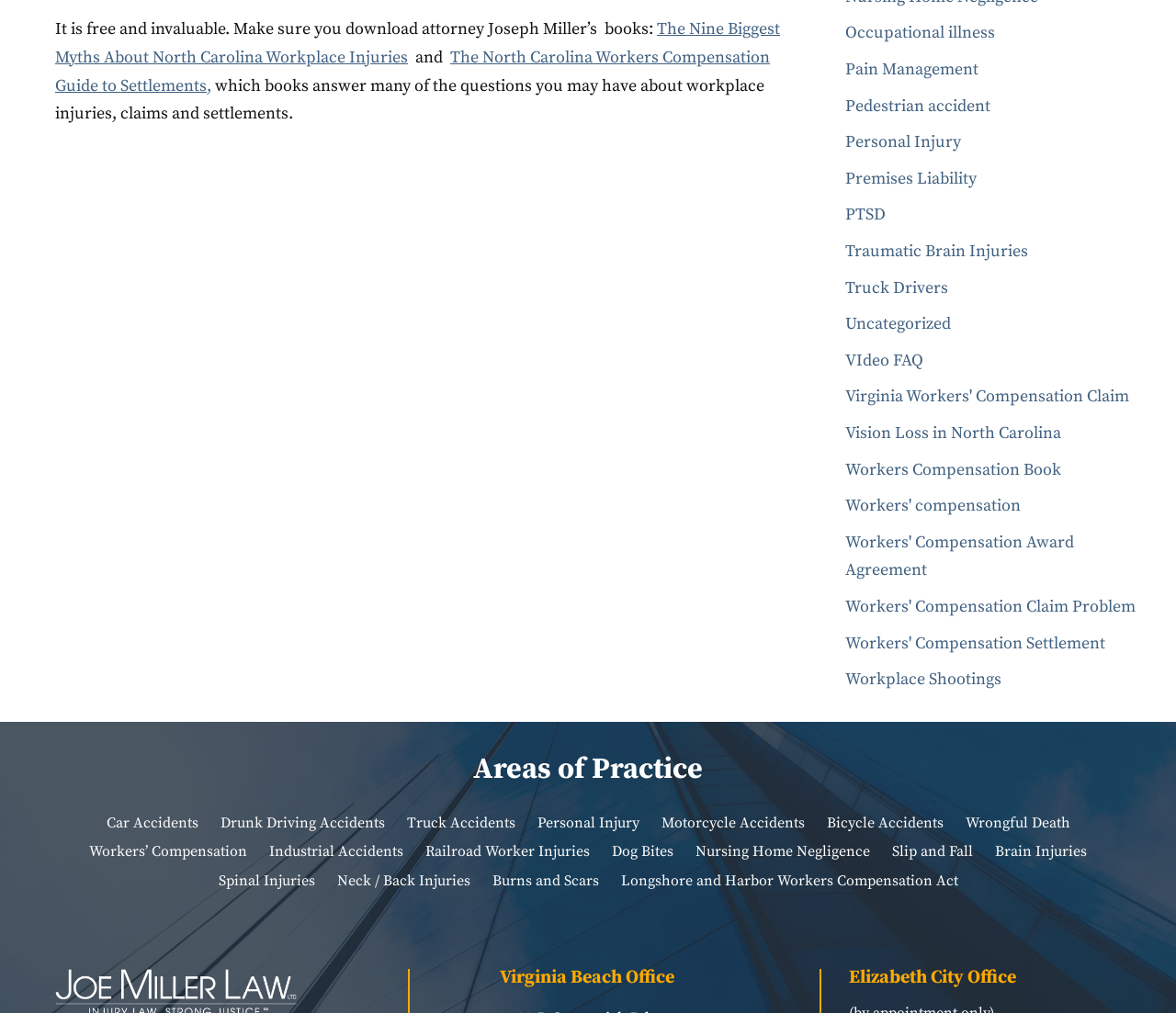Find the bounding box coordinates of the element to click in order to complete this instruction: "Click on 'The Nine Biggest Myths About North Carolina Workplace Injuries'". The bounding box coordinates must be four float numbers between 0 and 1, denoted as [left, top, right, bottom].

[0.047, 0.019, 0.663, 0.067]